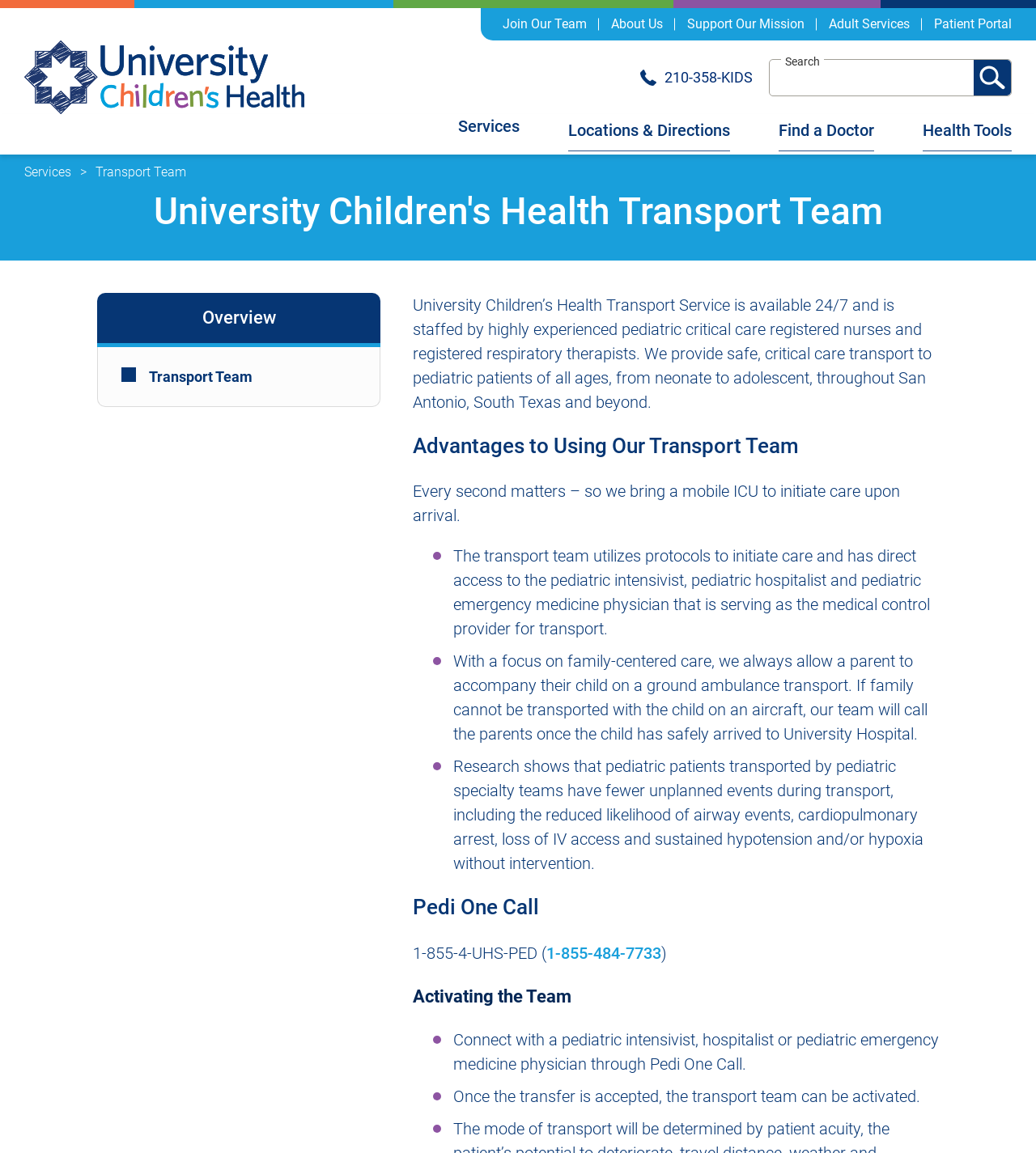Identify the coordinates of the bounding box for the element described below: "parent_node: Search aria-label="Search Link"". Return the coordinates as four float numbers between 0 and 1: [left, top, right, bottom].

[0.94, 0.052, 0.976, 0.083]